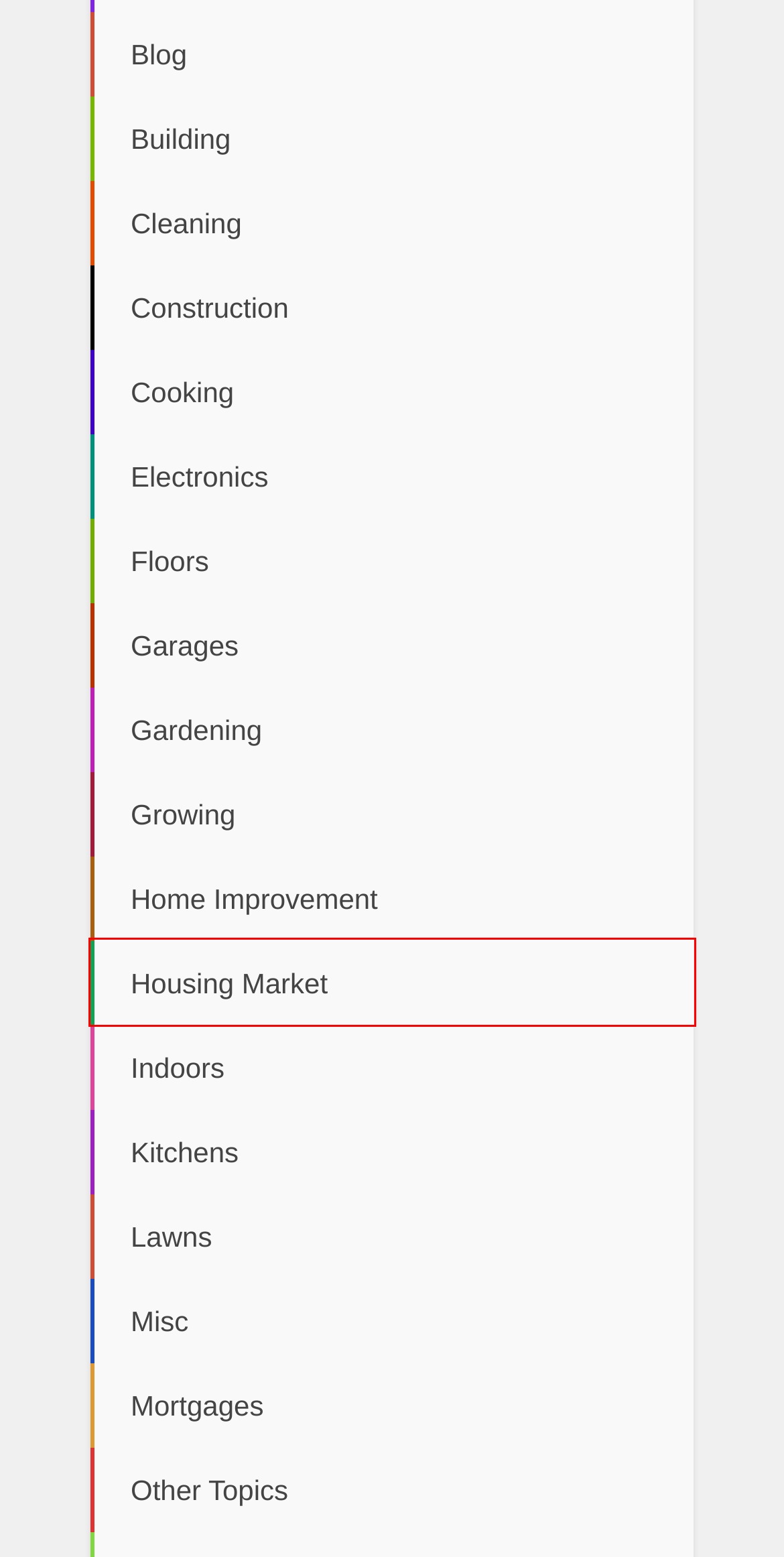You are given a screenshot of a webpage with a red rectangle bounding box around a UI element. Select the webpage description that best matches the new webpage after clicking the element in the bounding box. Here are the candidates:
A. Misc Archives – The Housing Forum
B. Electronics Archives – The Housing Forum
C. Mortgages Archives – The Housing Forum
D. Indoors Archives – The Housing Forum
E. Growing Archives – The Housing Forum
F. Kitchens Archives – The Housing Forum
G. Housing Market Archives – The Housing Forum
H. Lawns Archives – The Housing Forum

G